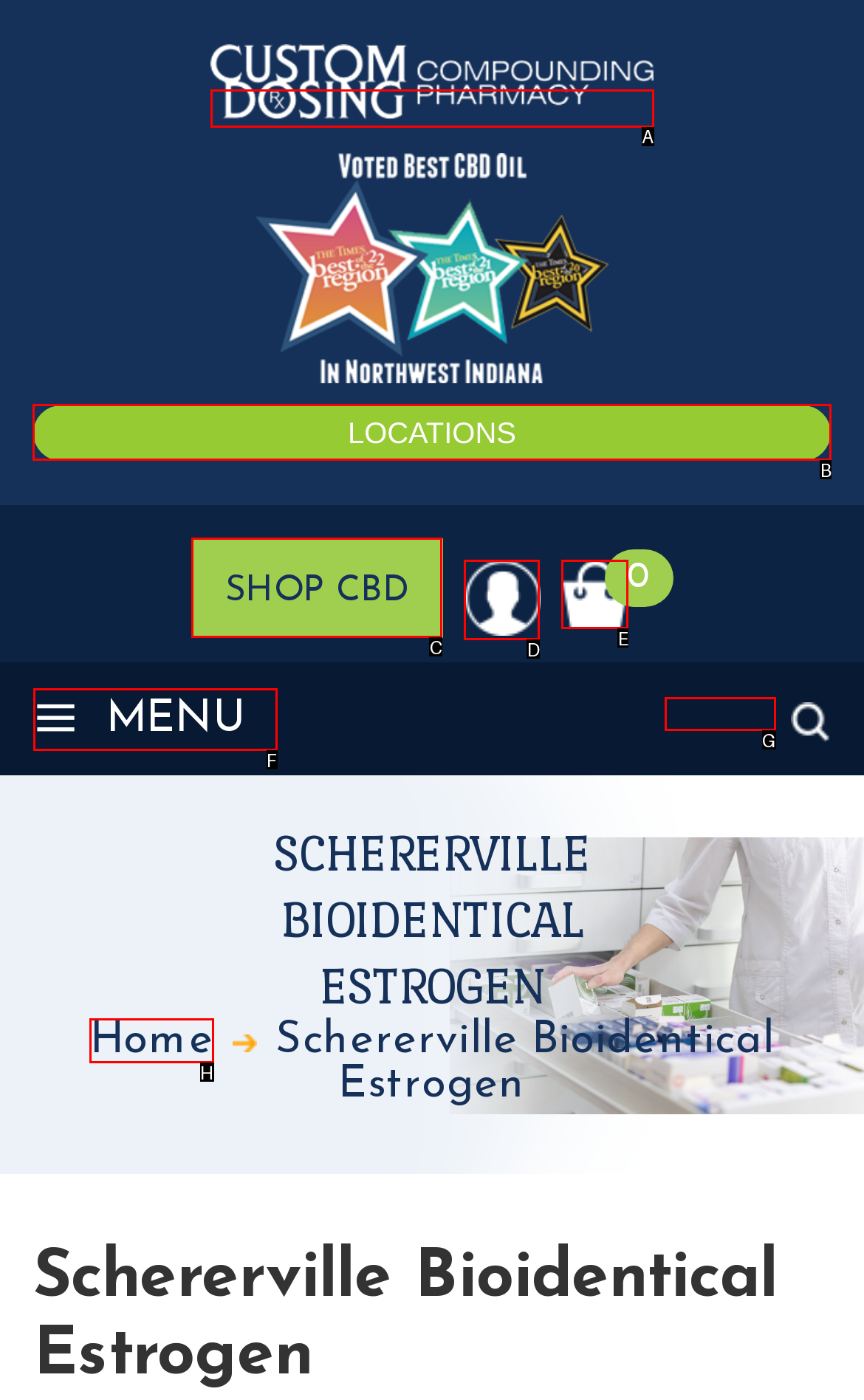Which HTML element should be clicked to perform the following task: Go to LOCATIONS
Reply with the letter of the appropriate option.

B